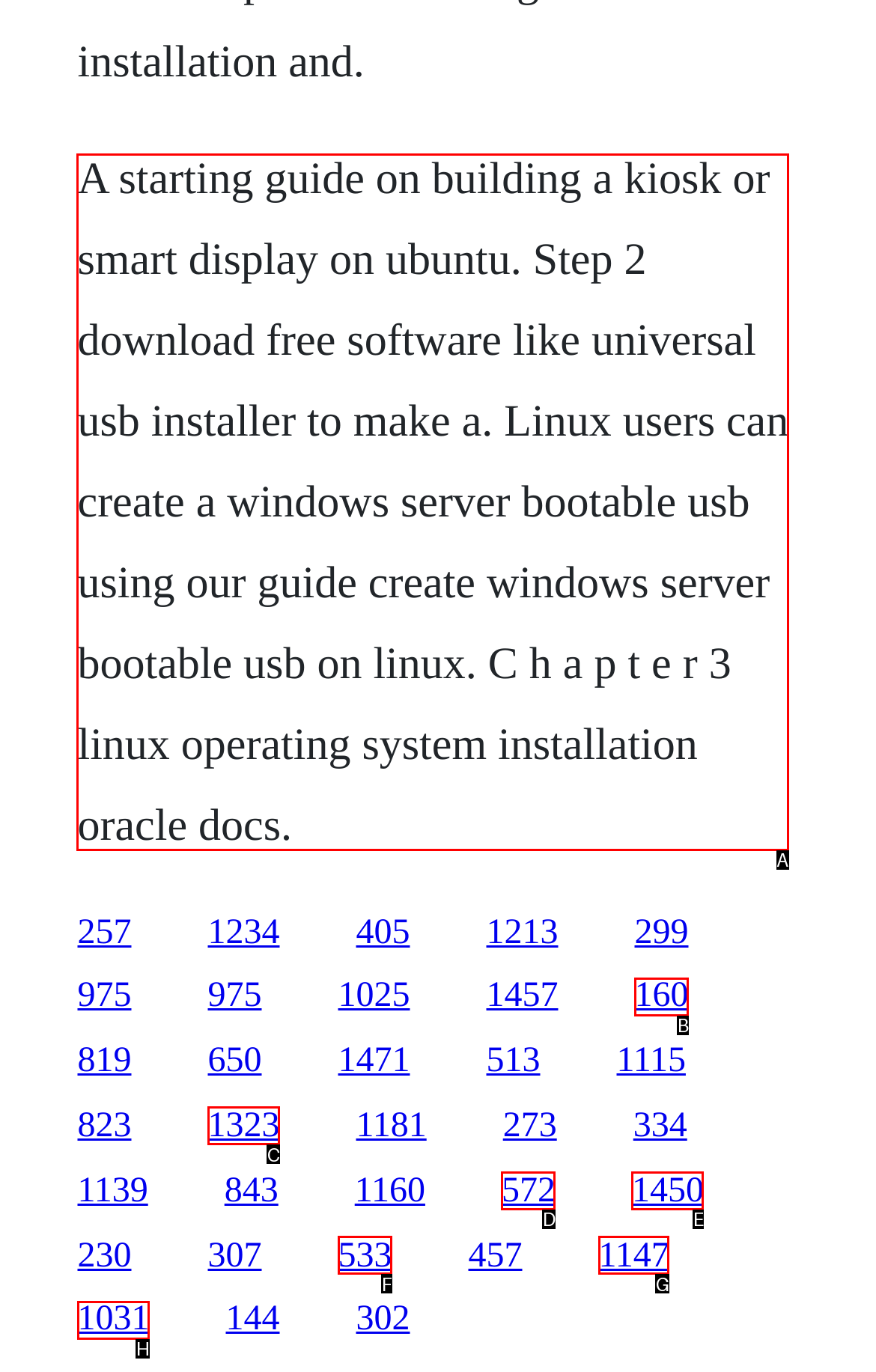Based on the choices marked in the screenshot, which letter represents the correct UI element to perform the task: Visit the guide on building a kiosk or smart display on Ubuntu?

A